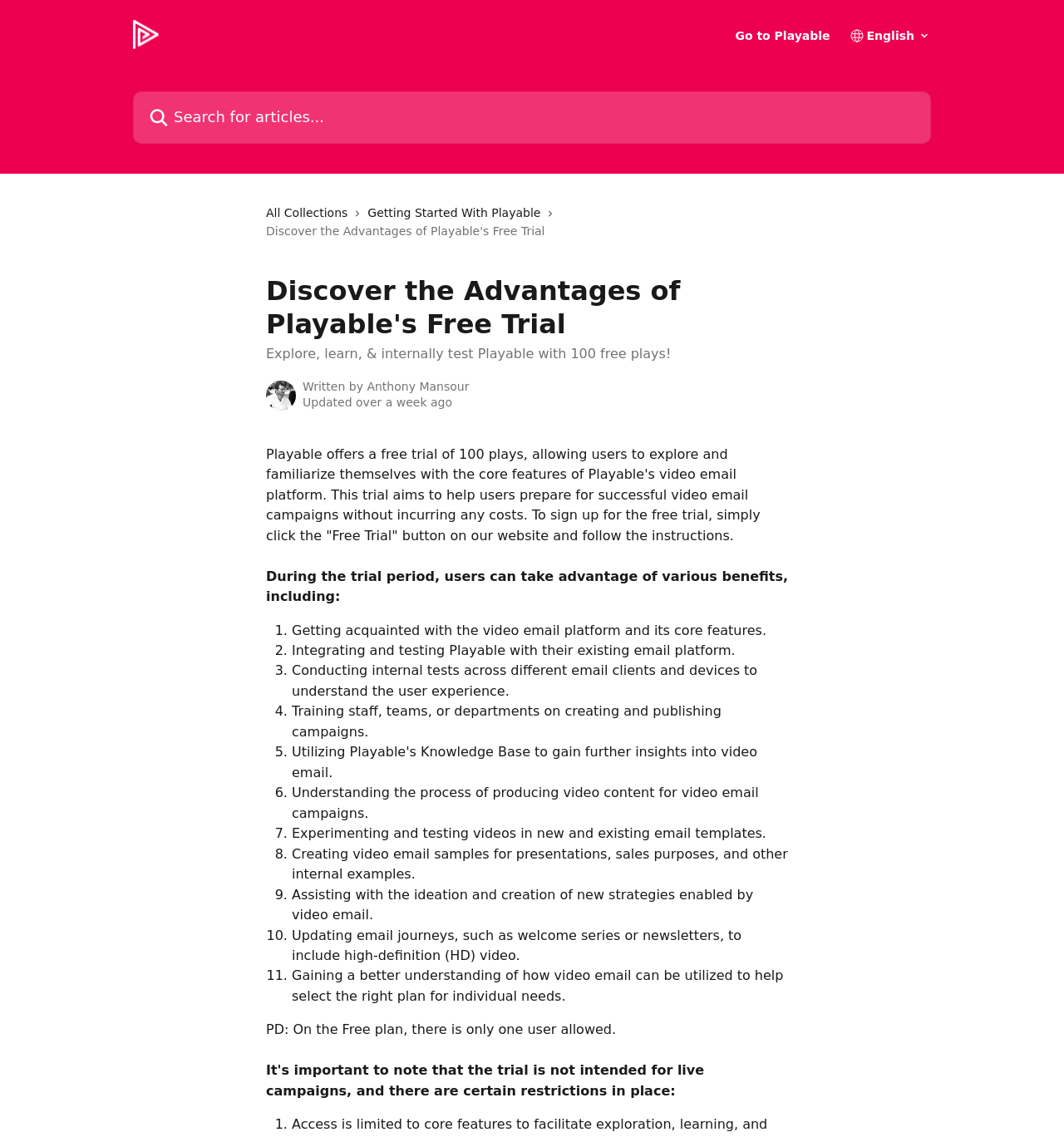Using the provided element description: "Getting Started With Playable", determine the bounding box coordinates of the corresponding UI element in the screenshot.

[0.346, 0.179, 0.514, 0.195]